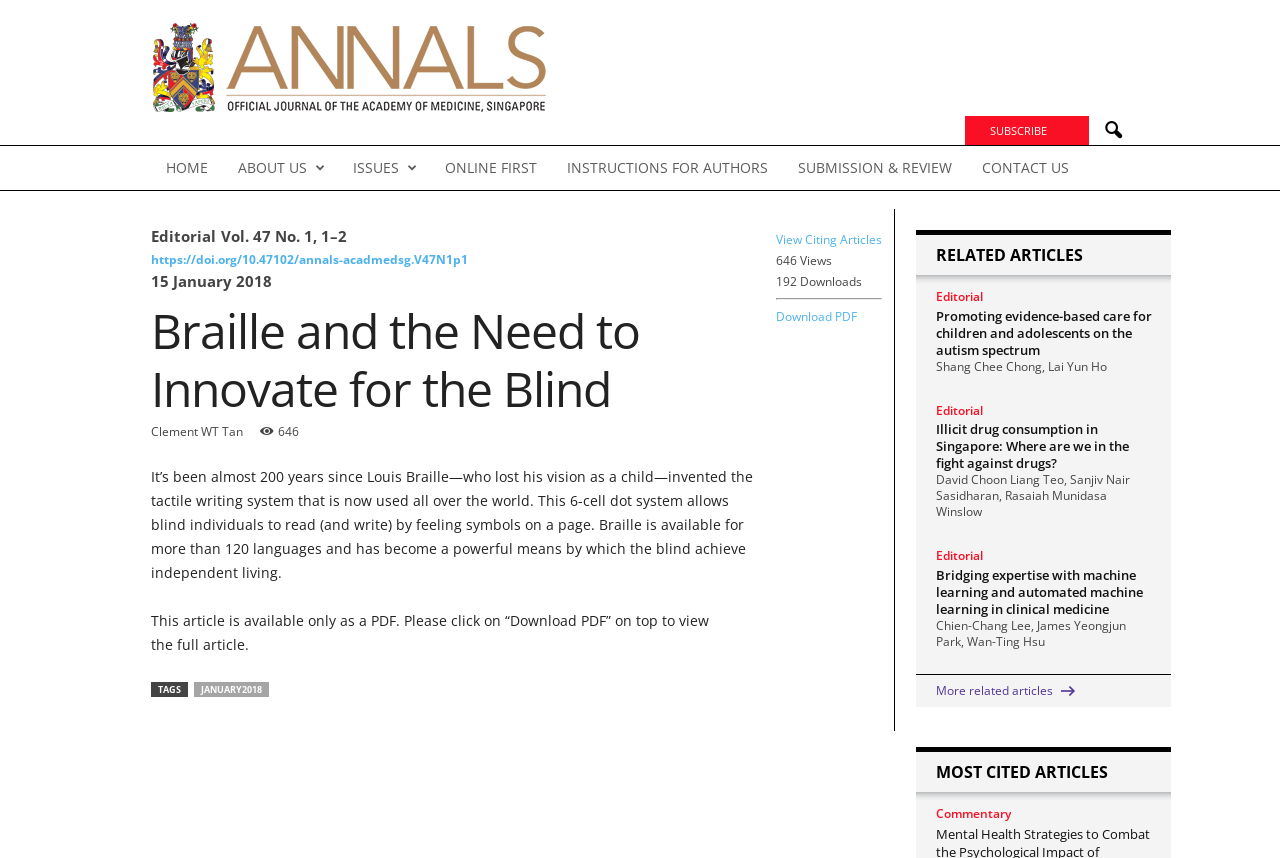Locate the bounding box coordinates of the element that should be clicked to fulfill the instruction: "Click on the 'View Citing Articles' link".

[0.606, 0.269, 0.689, 0.289]